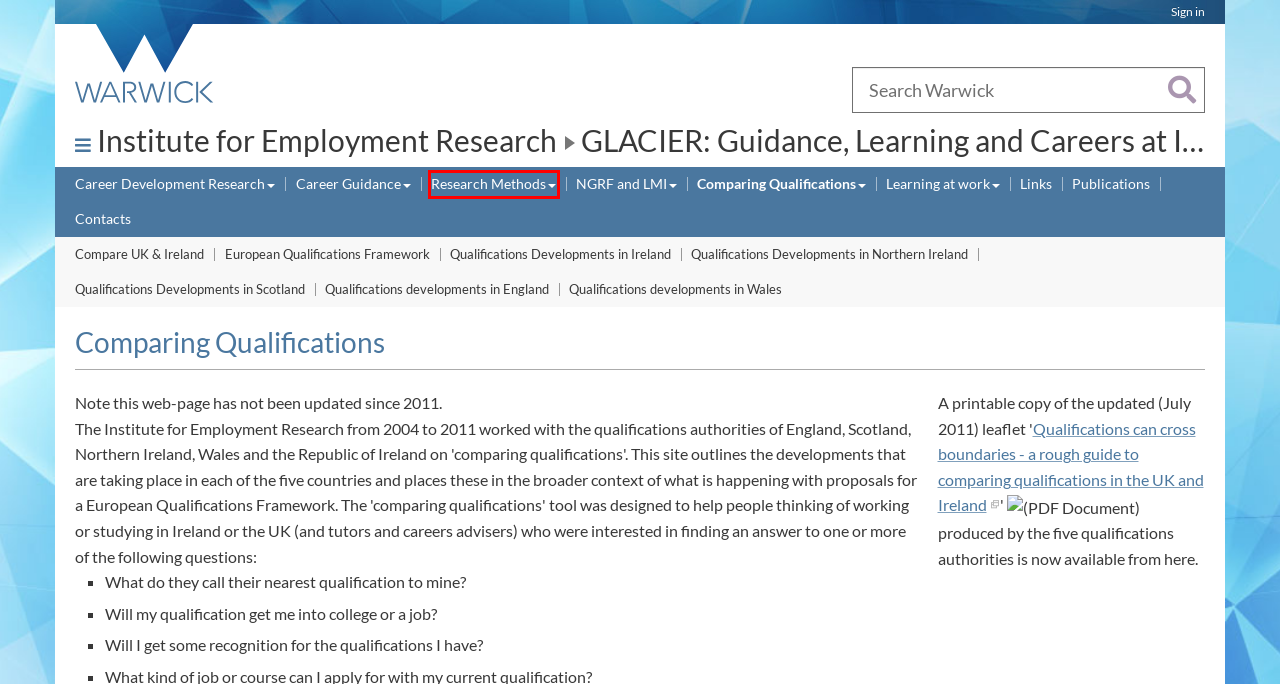You have a screenshot of a webpage with a red bounding box around an element. Select the webpage description that best matches the new webpage after clicking the element within the red bounding box. Here are the descriptions:
A. Career Guidance
B. Educational research methods introduction
C. Contacts
D. Links
E. European Qualifications Framework
F. Qualifications developments in Wales
G. Engagement
H. Sign in

B